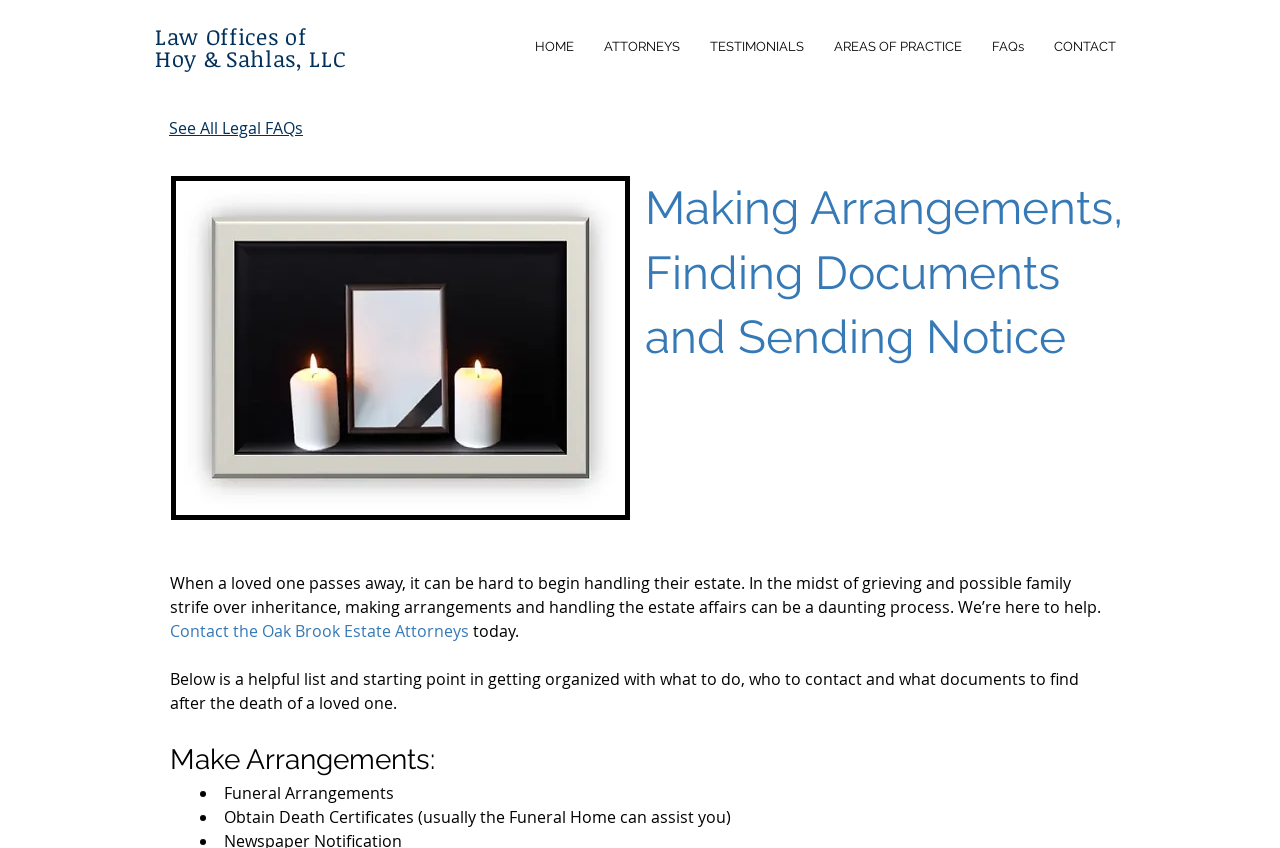Respond to the question below with a single word or phrase: What is the topic of the webpage?

Estate handling